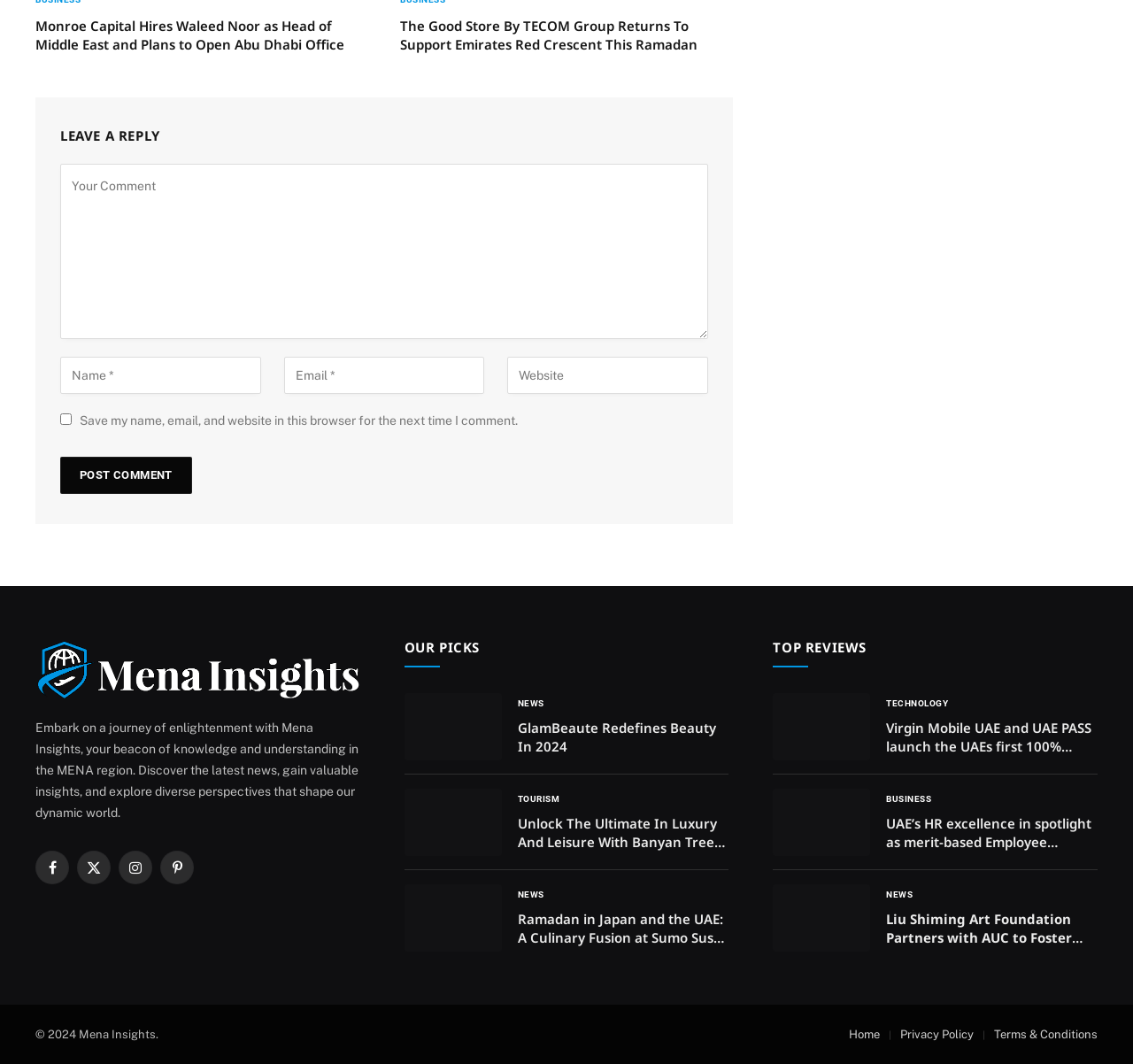Given the element description title="GlamBeaute Redefines Beauty In 2024", predict the bounding box coordinates for the UI element in the webpage screenshot. The format should be (top-left x, top-left y, bottom-right x, bottom-right y), and the values should be between 0 and 1.

[0.357, 0.651, 0.443, 0.714]